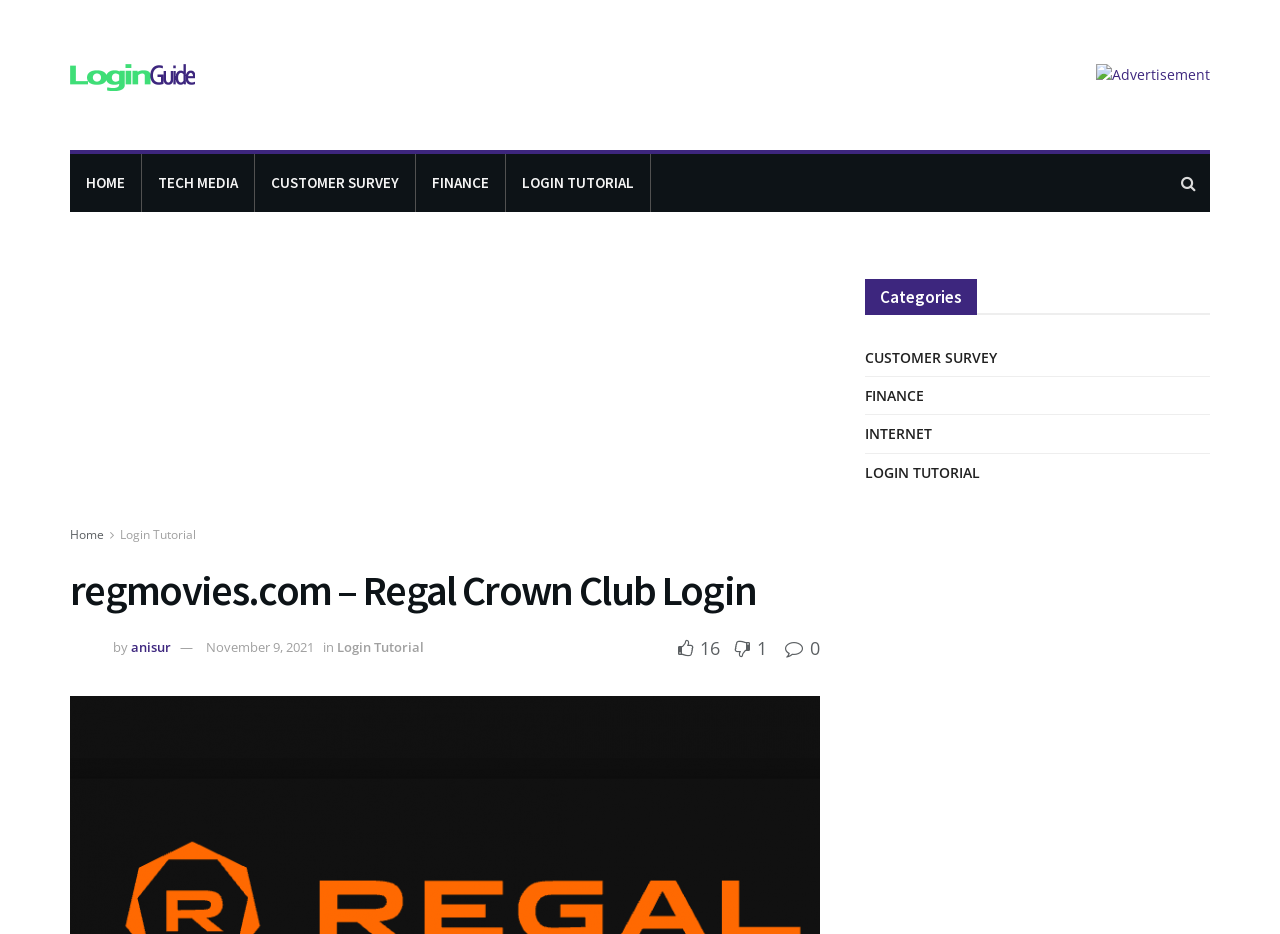What is the main purpose of this webpage?
Kindly offer a detailed explanation using the data available in the image.

Based on the webpage structure and content, it appears that the main purpose of this webpage is to provide a login functionality for the Regal Crown Club, while also offering entertainment-related features and information.